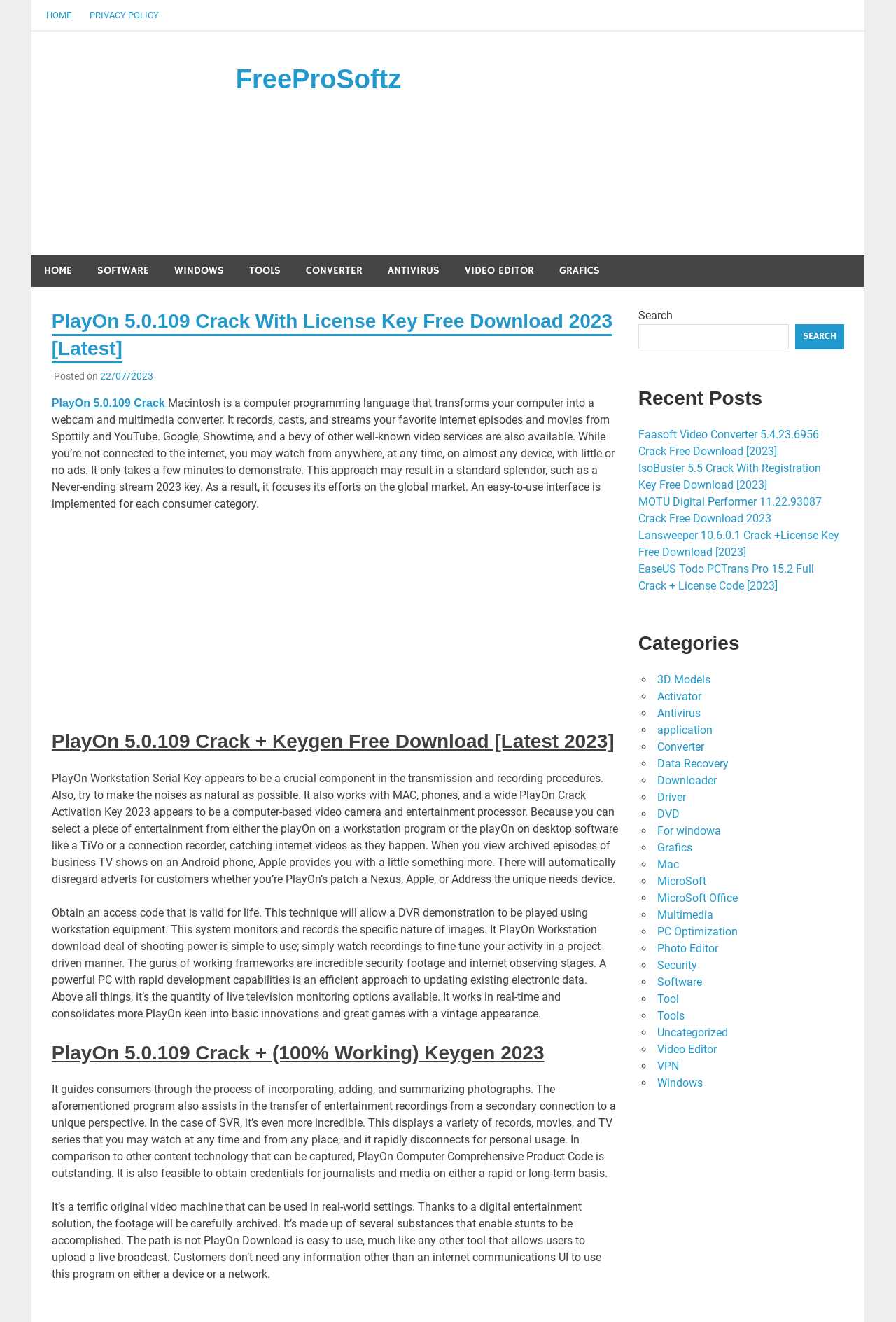Please reply with a single word or brief phrase to the question: 
What is the function of the search box?

Search for software or posts